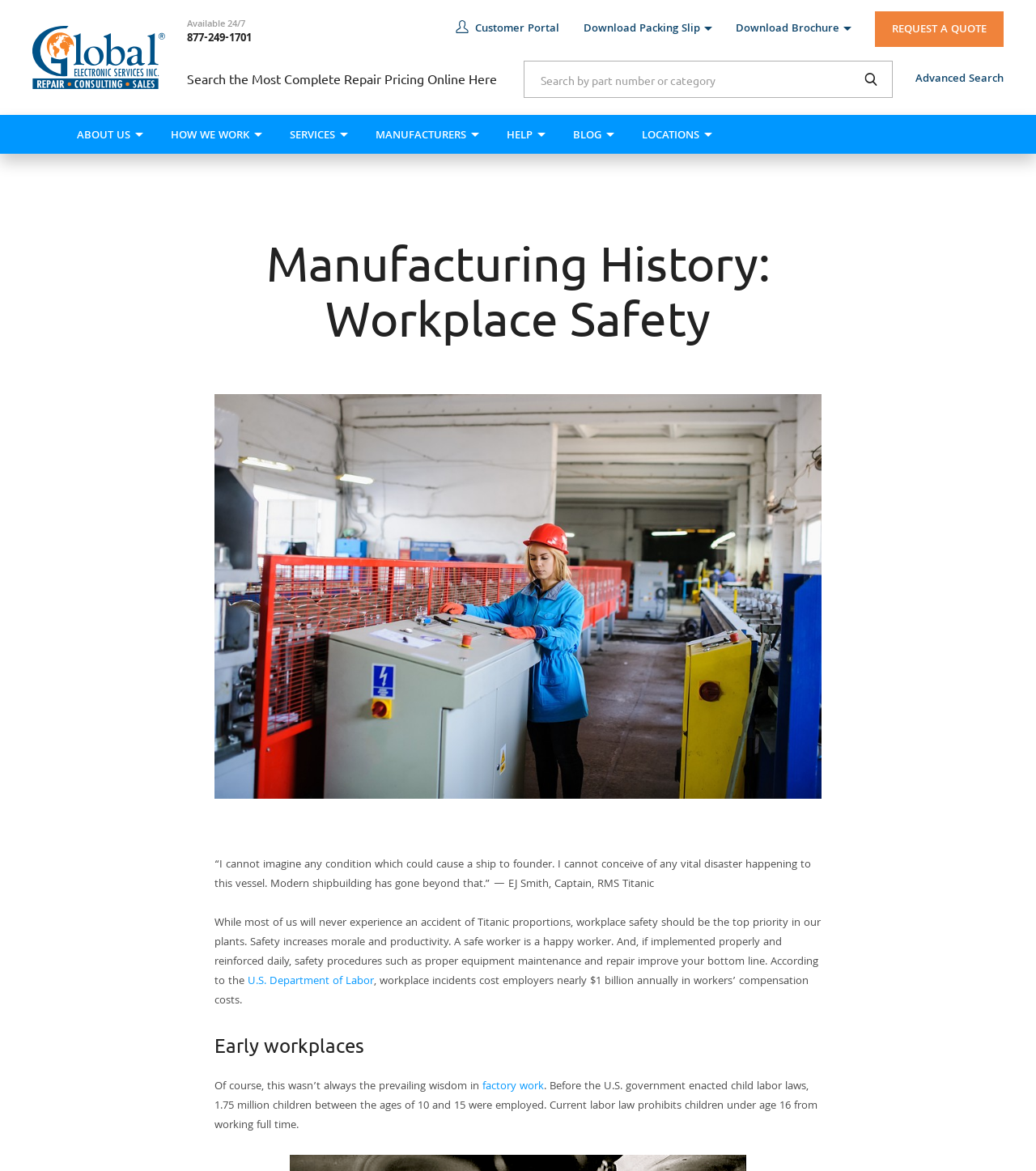What is the purpose of the search box on the webpage?
Use the image to answer the question with a single word or phrase.

Search repair pricing online